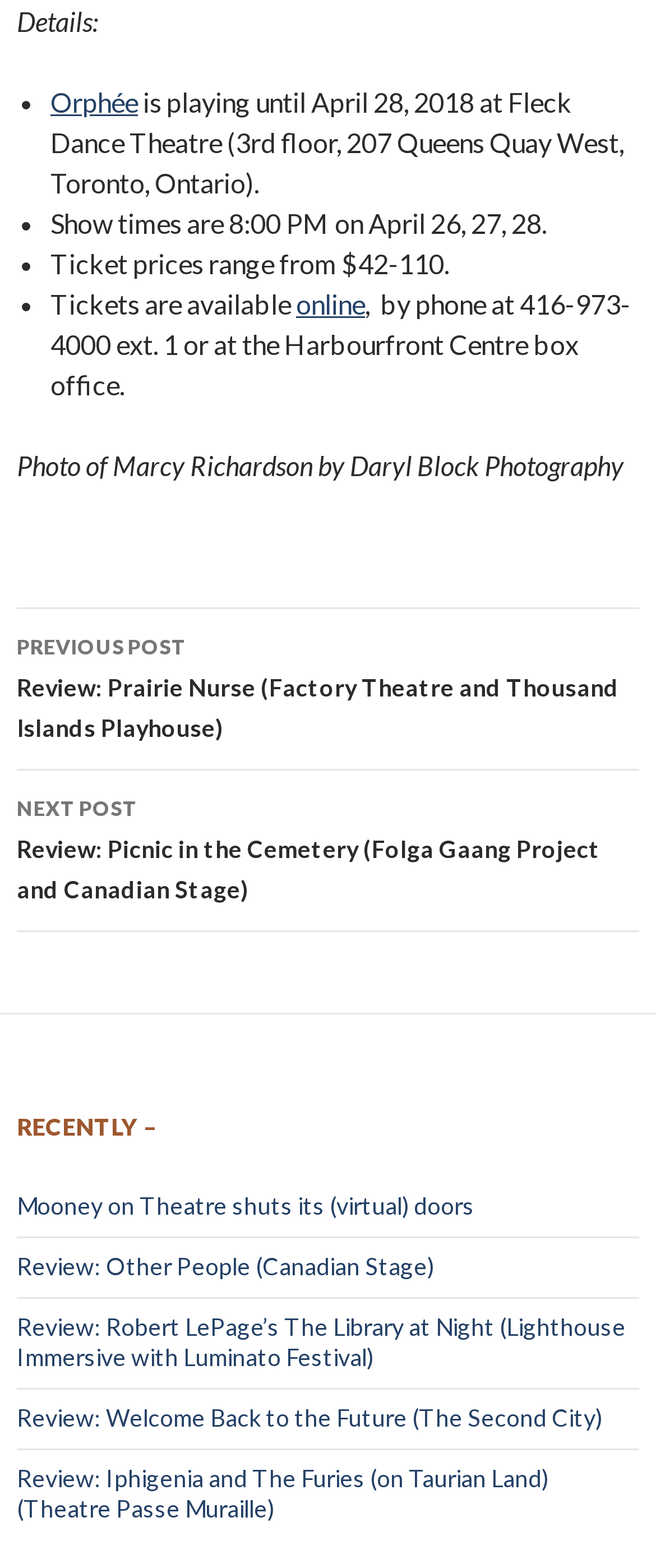Pinpoint the bounding box coordinates of the clickable element to carry out the following instruction: "Read about Mooney on Theatre shutting its virtual doors."

[0.026, 0.76, 0.723, 0.778]